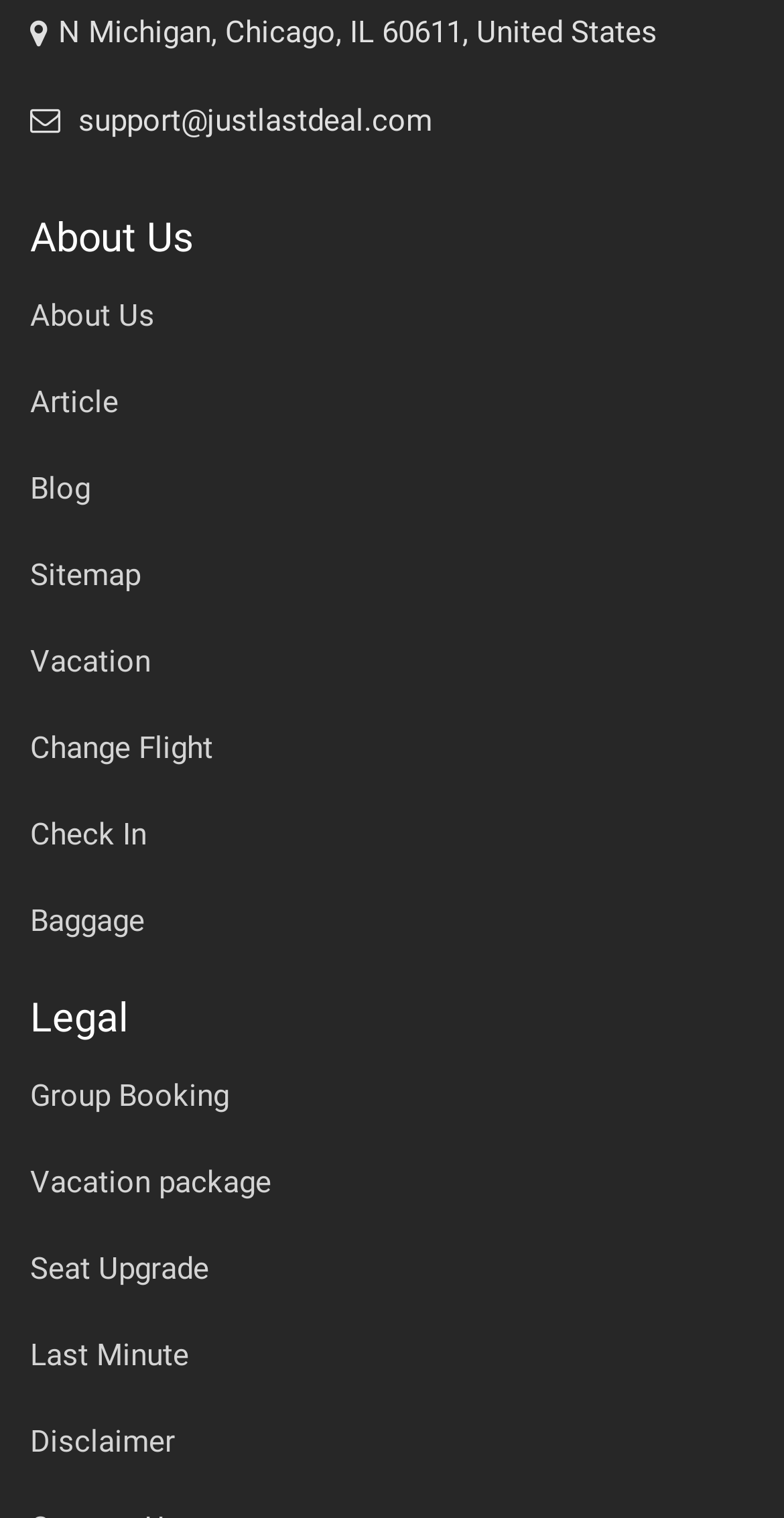What is the category of the 'Vacation' link?
Please provide a comprehensive answer based on the contents of the image.

The webpage contains a link element with the text 'Vacation' which suggests that it is related to travel and vacation packages, given the context of the webpage and the presence of other links related to travel and flights.